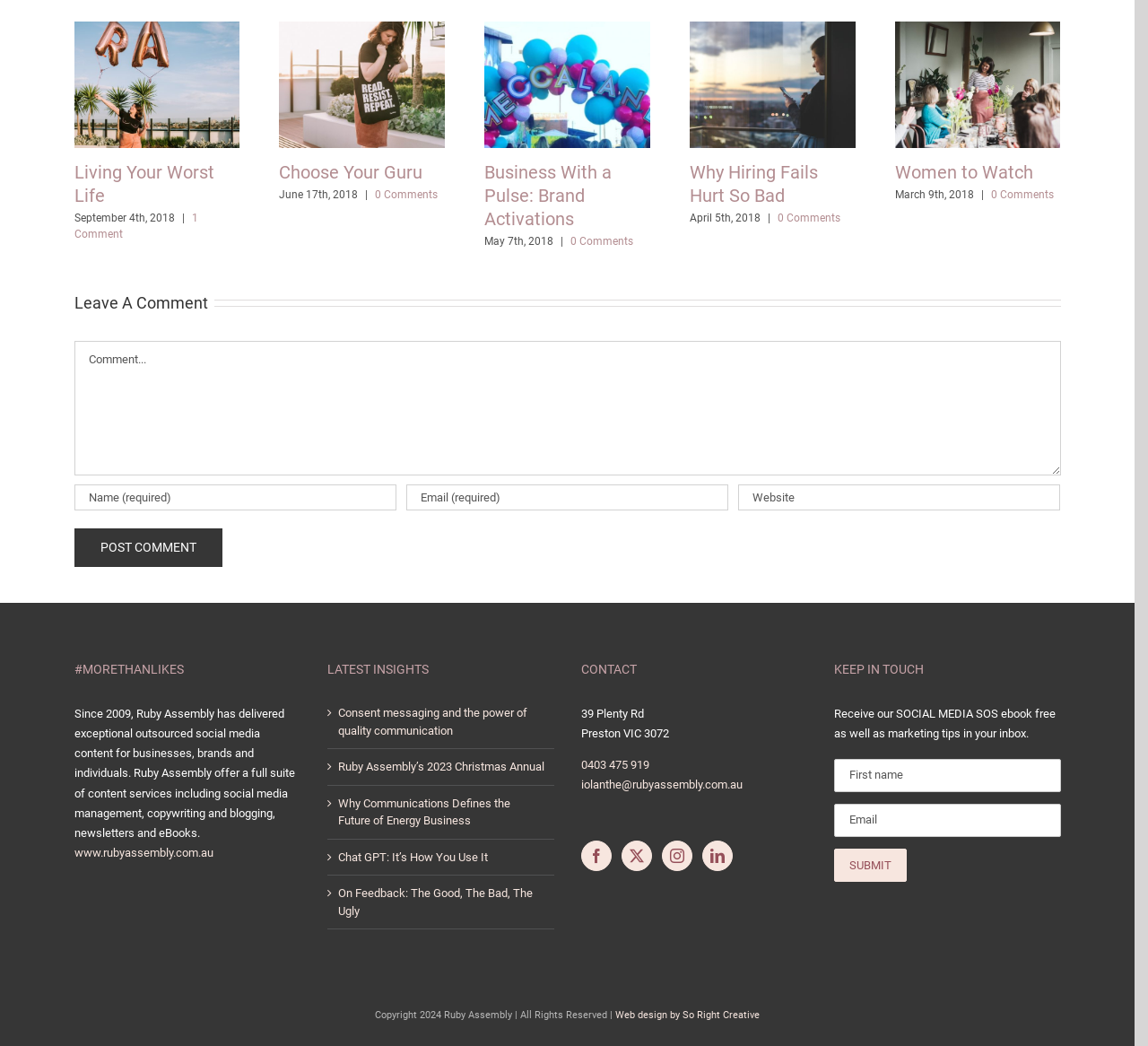Give a one-word or one-phrase response to the question:
How many social media platforms are linked on the webpage?

4